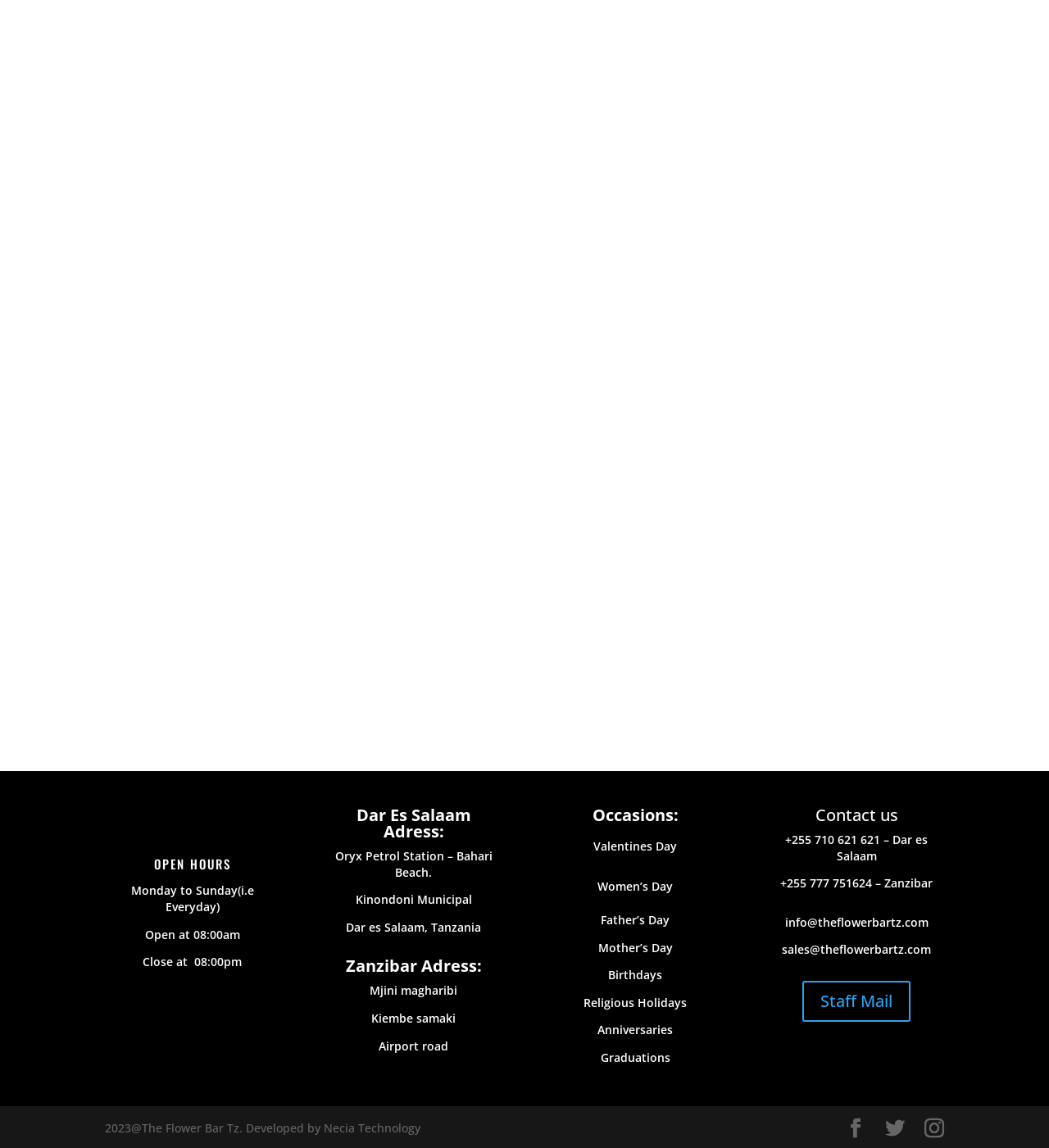What is the occasion listed after 'Women’s Day'?
From the image, respond with a single word or phrase.

Father’s Day